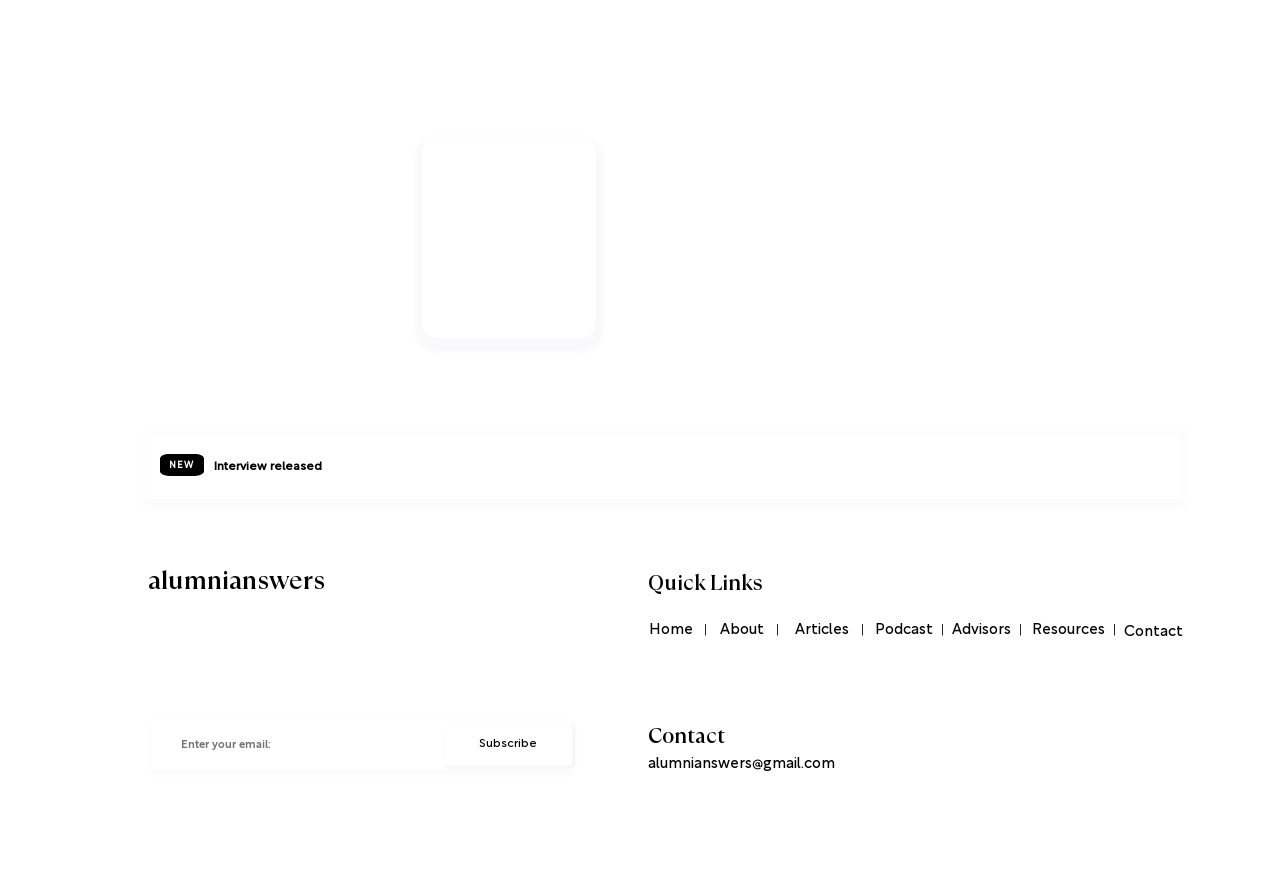Respond to the question below with a concise word or phrase:
What is the email address provided in the 'Contact' section?

alumnianswers@gmail.com